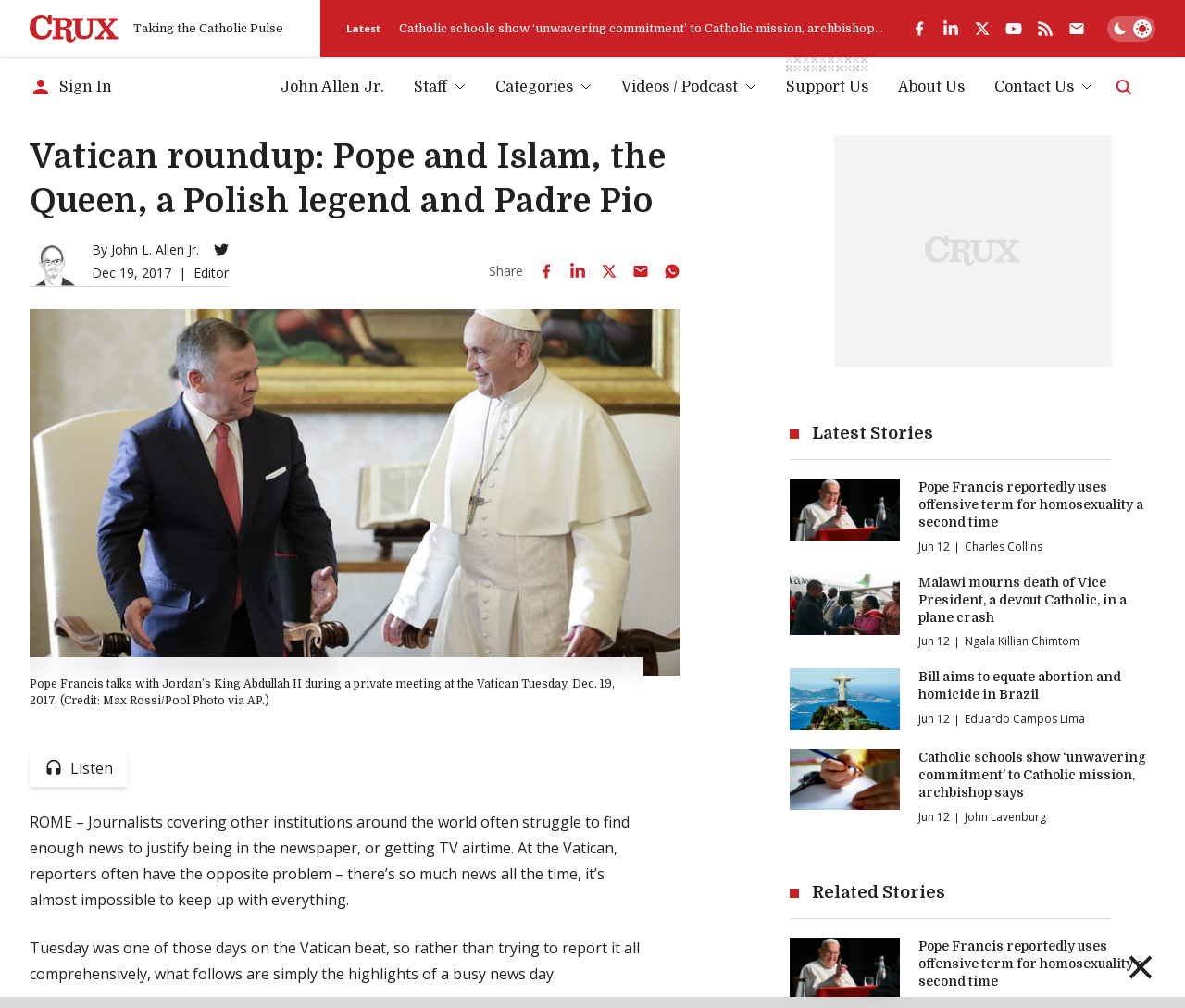Answer with a single word or phrase: 
What is the name of the publication?

Crux